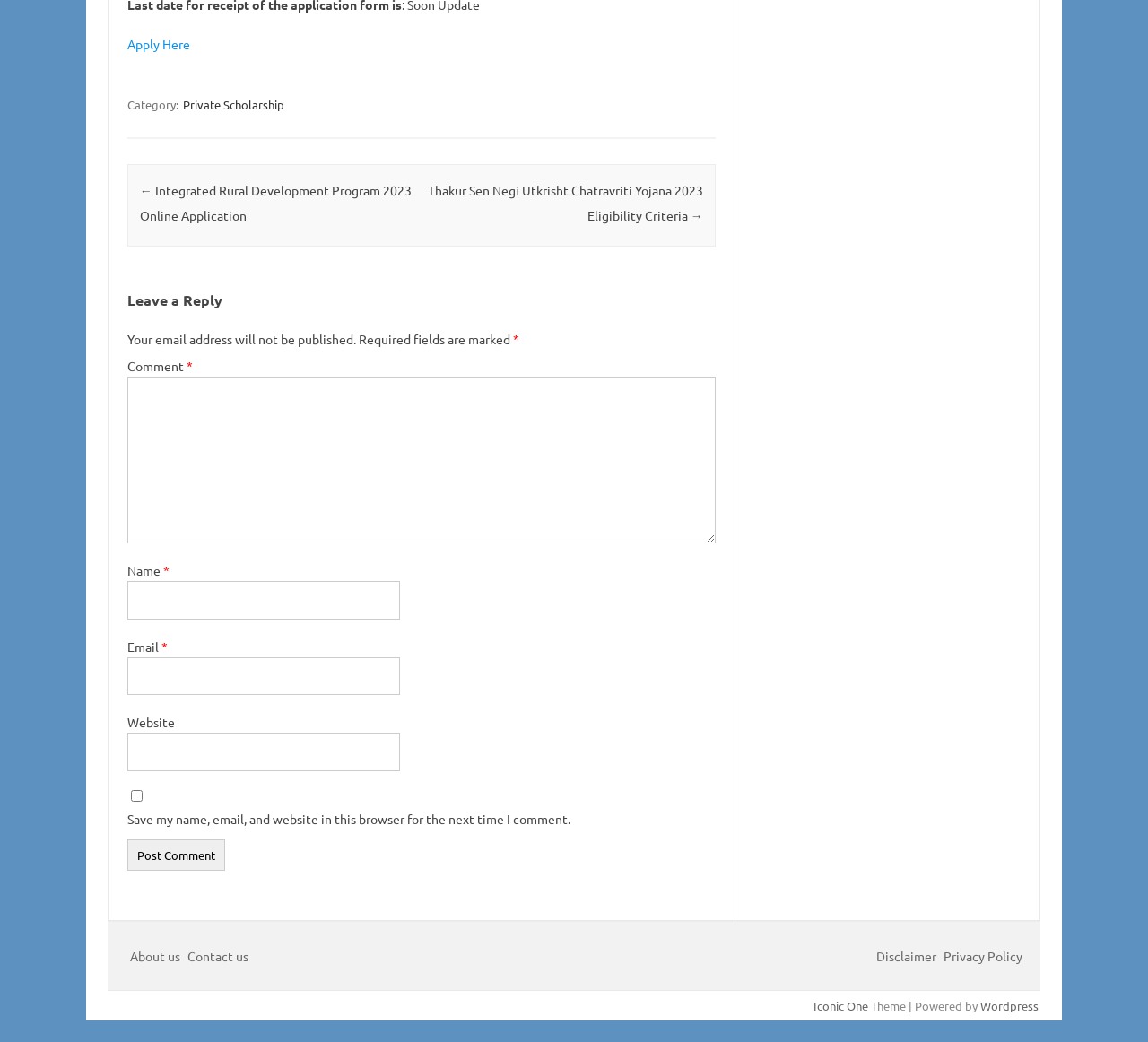Using the given description, provide the bounding box coordinates formatted as (top-left x, top-left y, bottom-right x, bottom-right y), with all values being floating point numbers between 0 and 1. Description: Disclaimer

[0.763, 0.91, 0.818, 0.925]